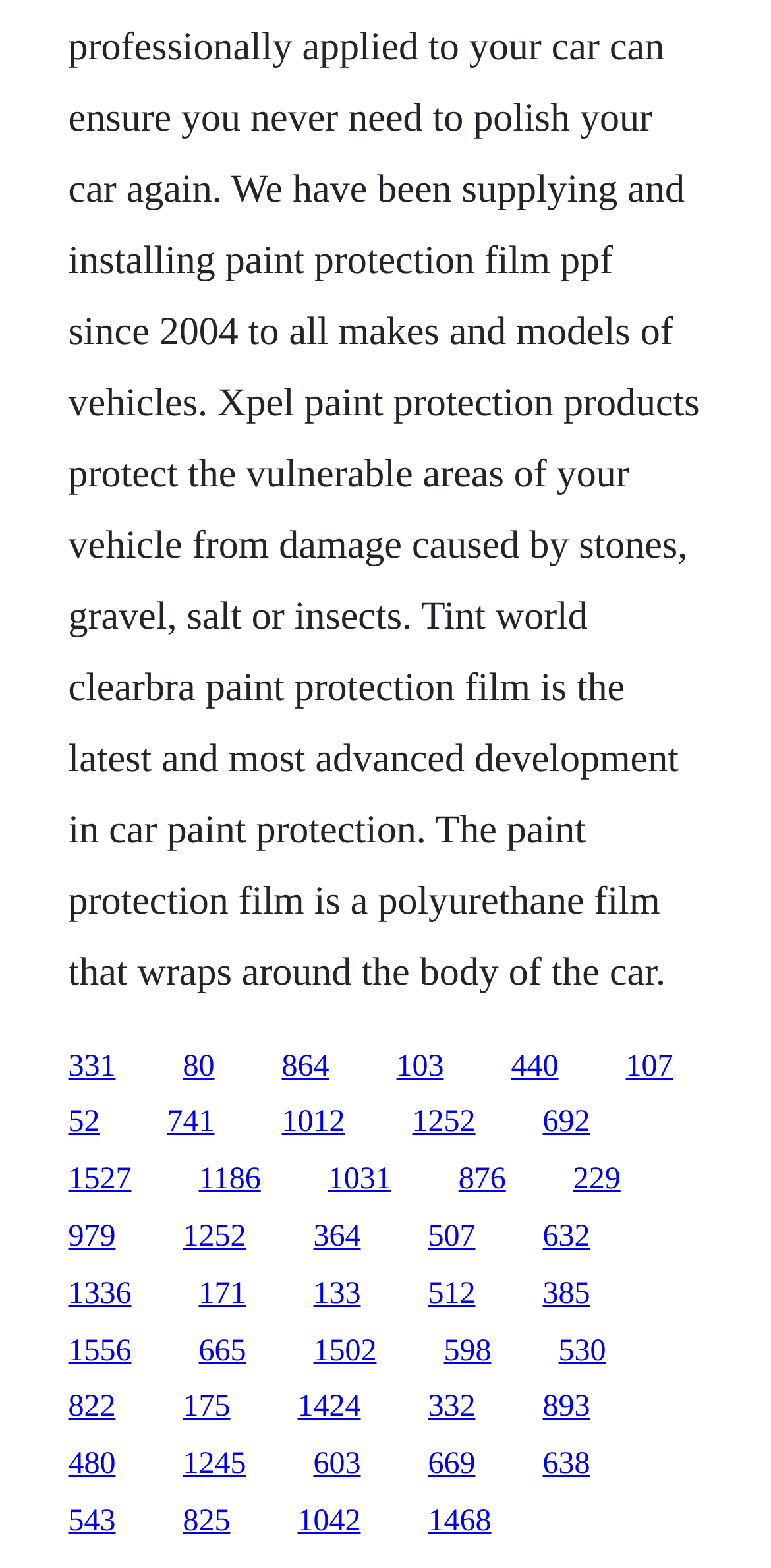Pinpoint the bounding box coordinates of the element you need to click to execute the following instruction: "follow the link 1527". The bounding box should be represented by four float numbers between 0 and 1, in the format [left, top, right, bottom].

[0.088, 0.742, 0.171, 0.763]